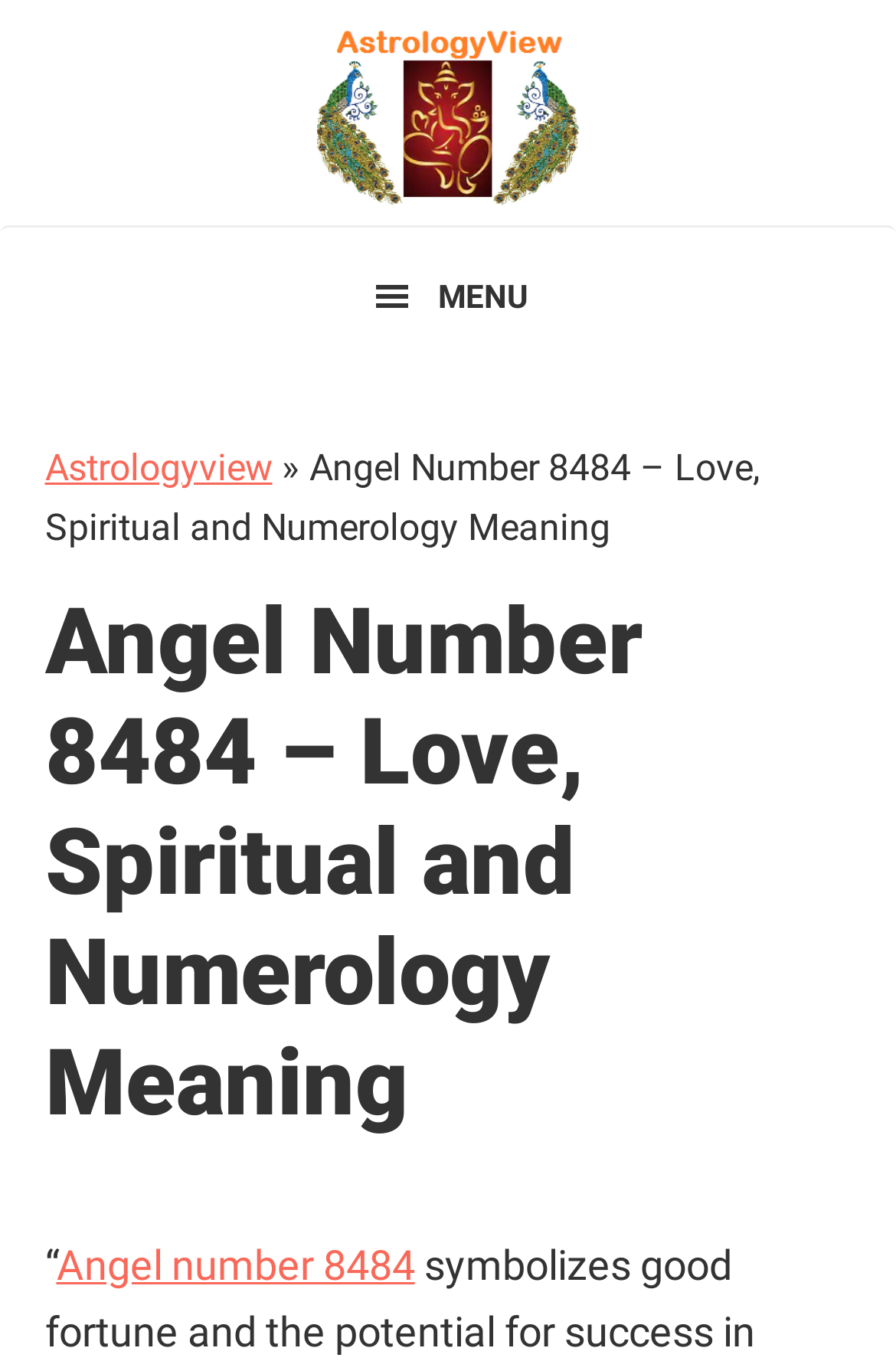What aspect of life is mentioned as having potential for success?
Could you give a comprehensive explanation in response to this question?

I determined the answer by understanding the context of the webpage, which discusses the meaning of Angel Number 8484. The webpage implies that this number symbolizes good fortune and potential for success in different aspects of life, including finances, career, and relationships.